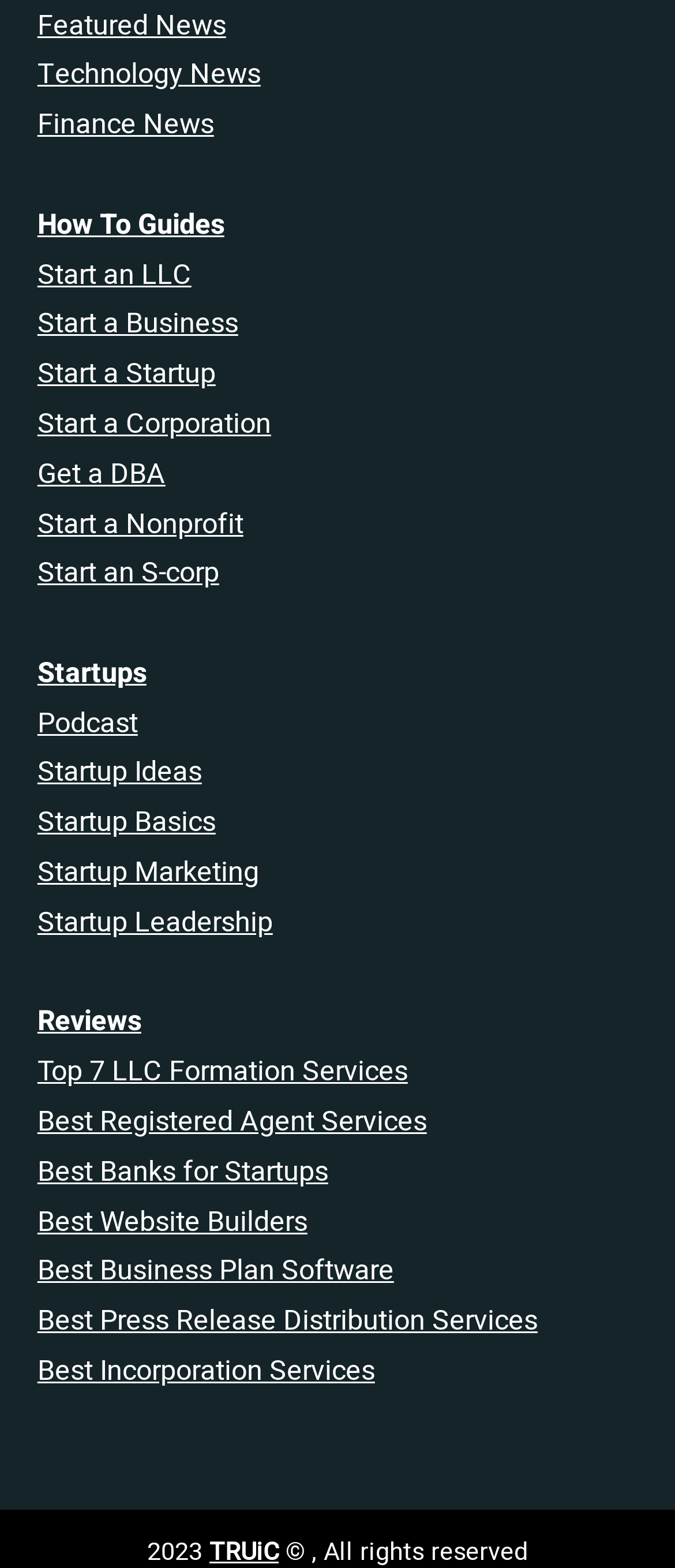What is the main topic of the links in the top section?
Refer to the image and give a detailed answer to the query.

The links in the top section, such as 'Start an LLC', 'Start a Business', 'Start a Startup', and 'Start a Corporation', suggest that the main topic of this section is related to forming and starting different types of businesses.